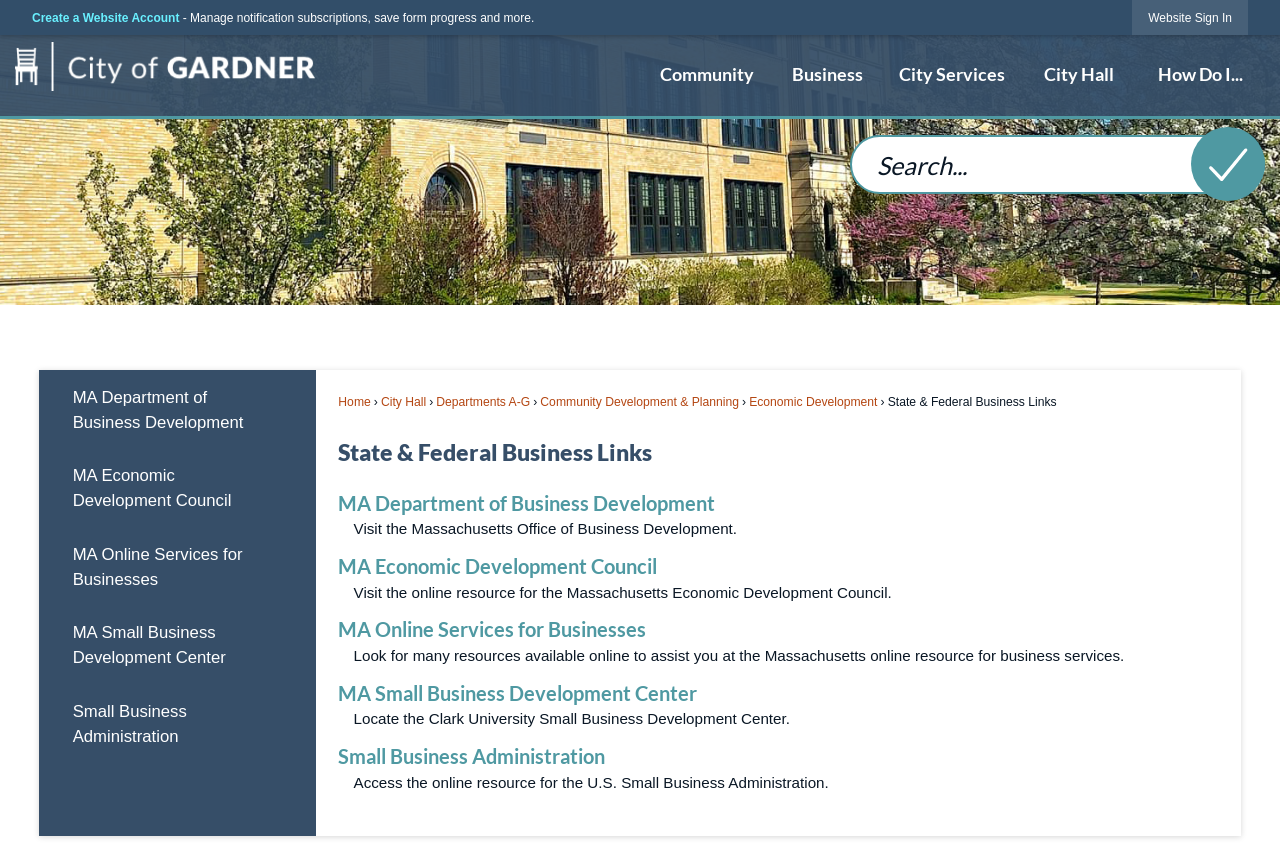Respond to the question below with a concise word or phrase:
How many menu items are under 'Community'?

None